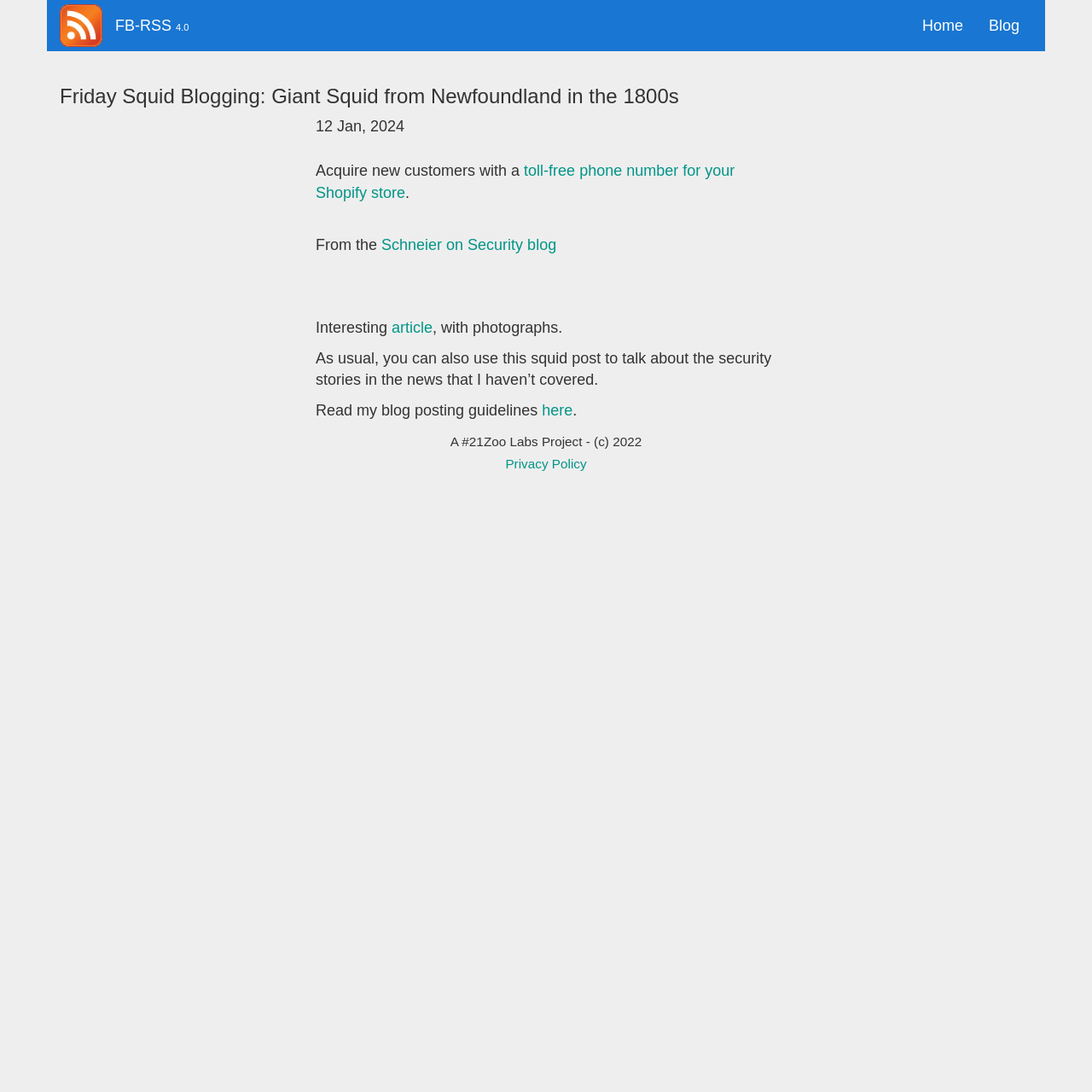What is the name of the security blog mentioned?
Answer briefly with a single word or phrase based on the image.

Schneier on Security blog